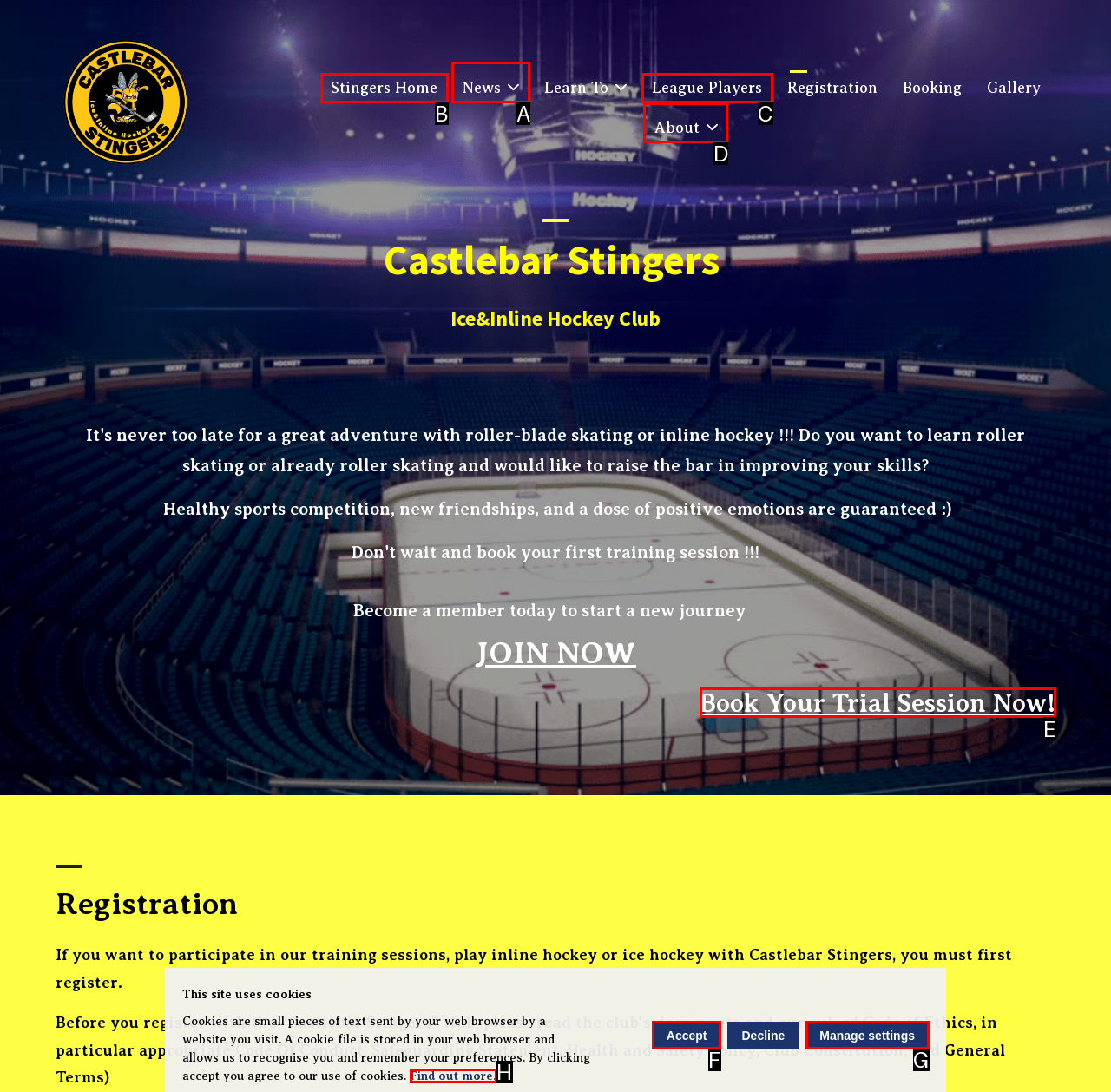Select the right option to accomplish this task: View the 'News' section. Reply with the letter corresponding to the correct UI element.

A